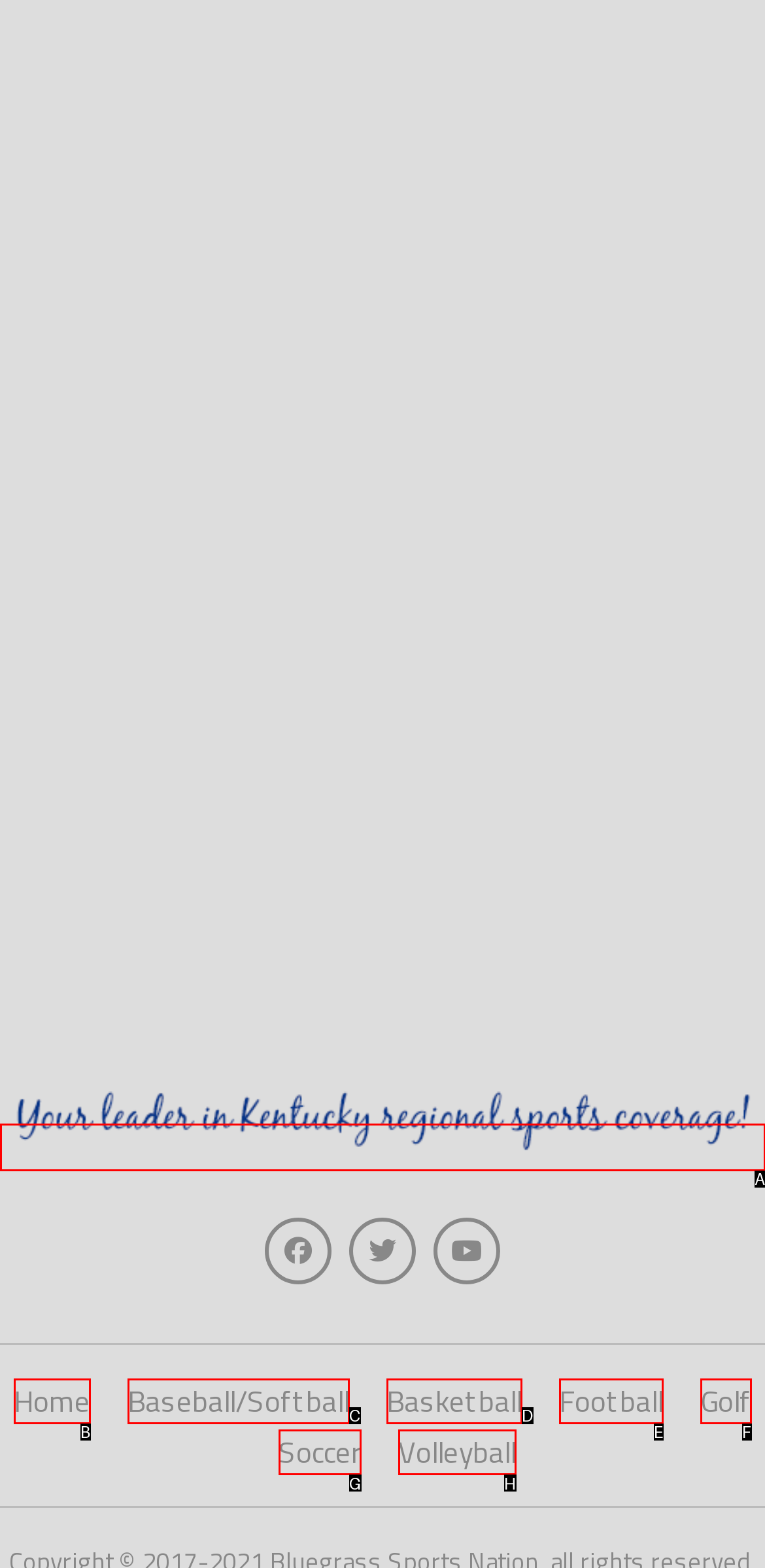From the options provided, determine which HTML element best fits the description: alt="Bluegrass Sports Nation". Answer with the correct letter.

A